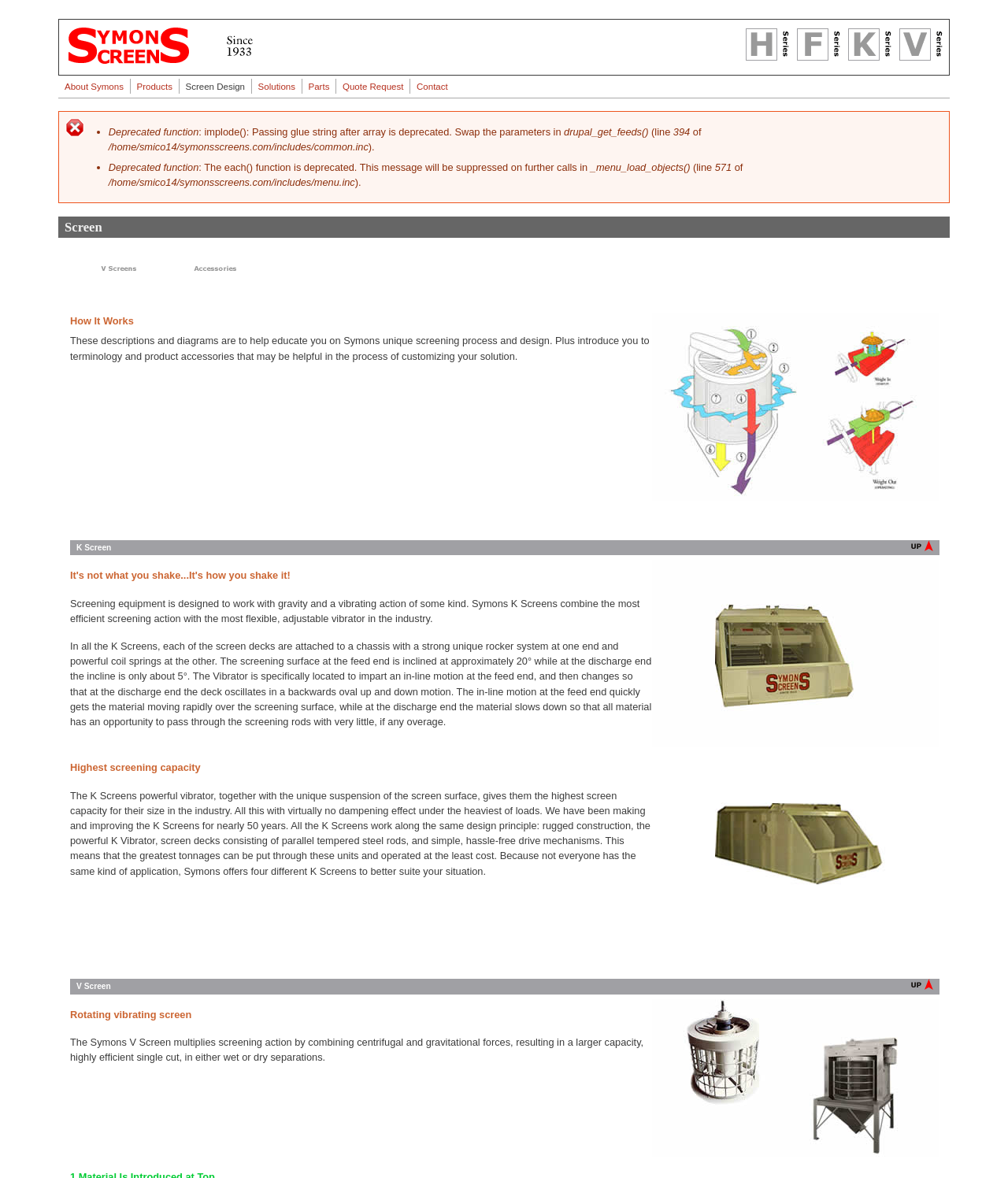Please reply to the following question with a single word or a short phrase:
What is the error message displayed on the webpage?

Deprecated function